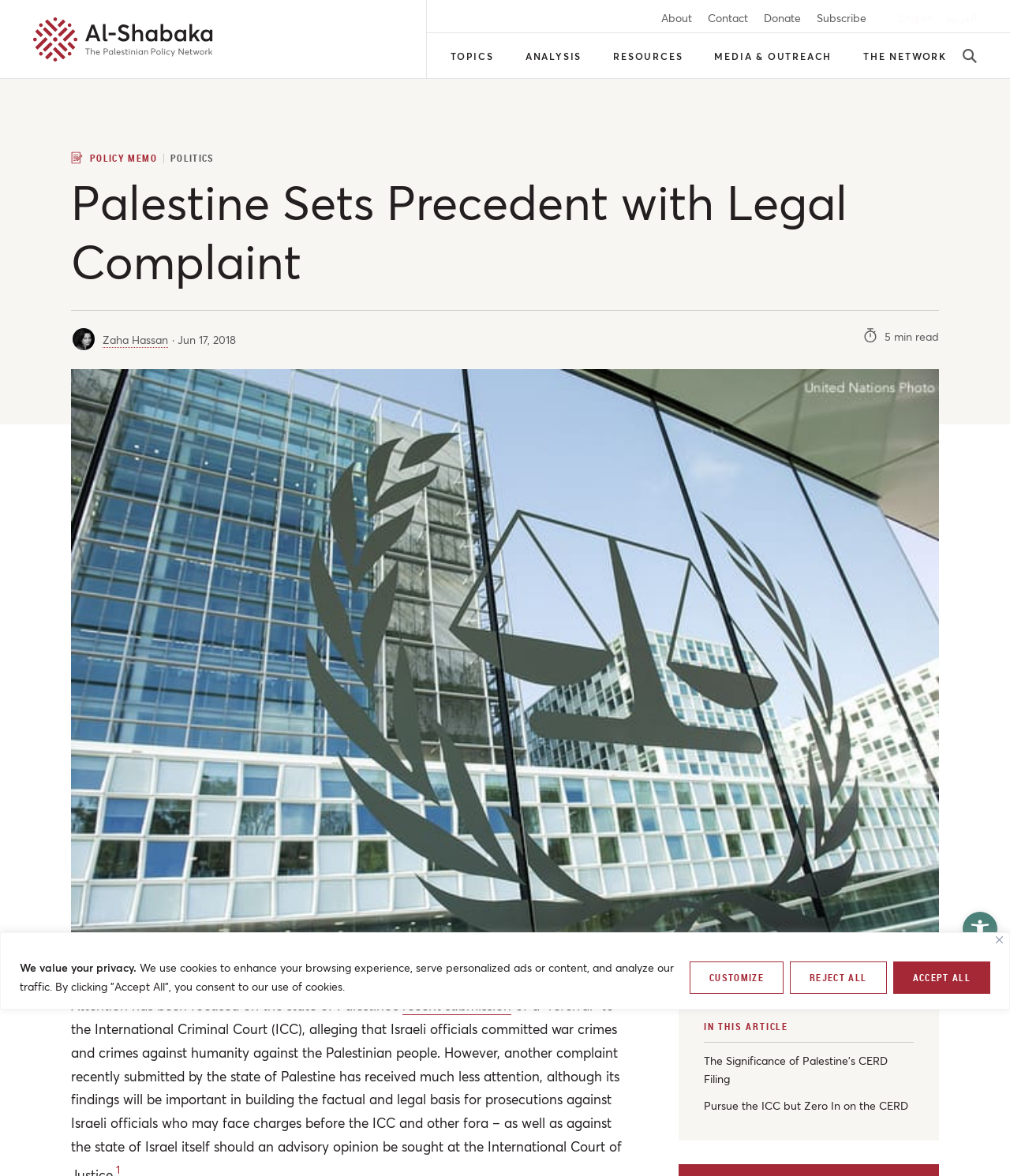Reply to the question below using a single word or brief phrase:
What is the language of the webpage?

English